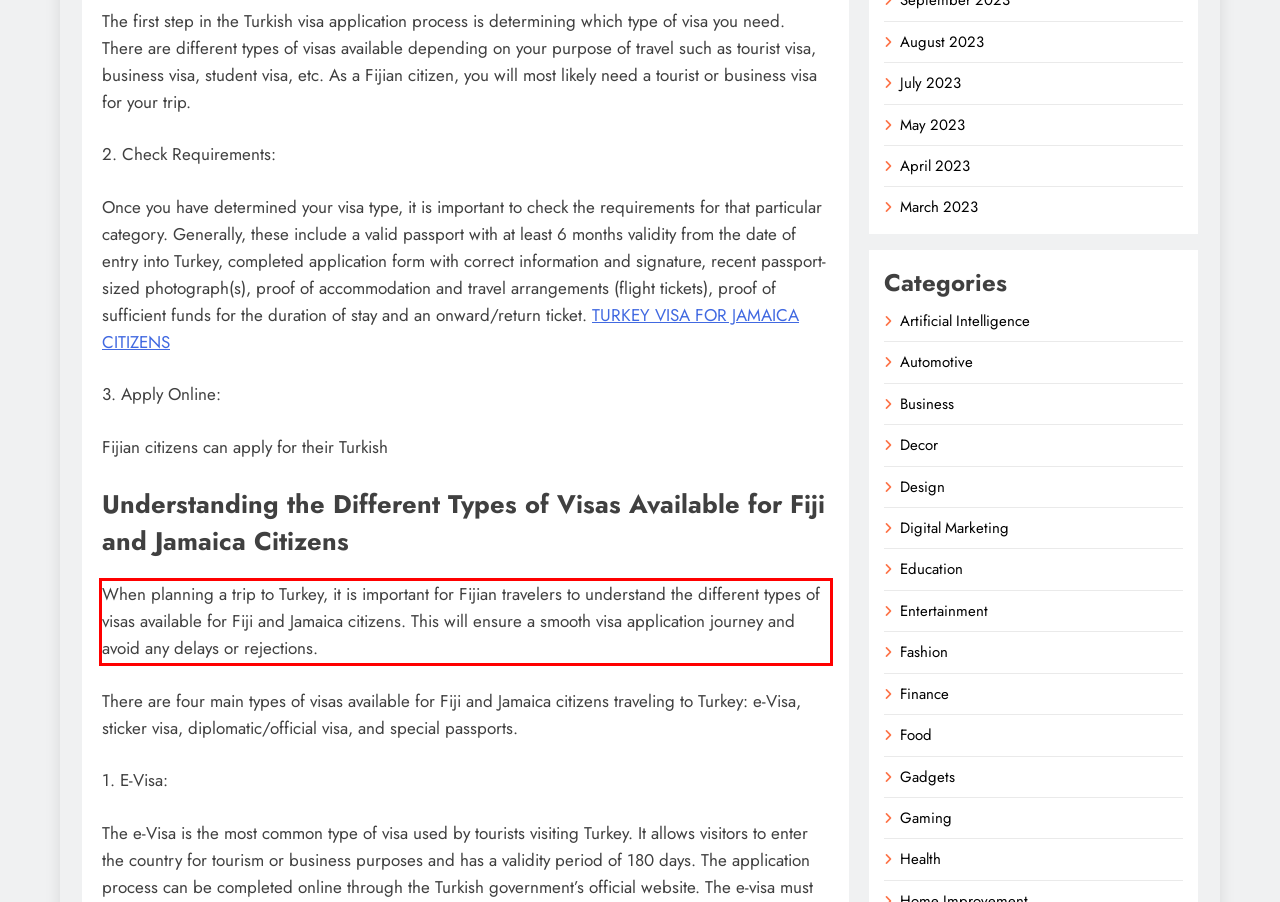Within the screenshot of the webpage, there is a red rectangle. Please recognize and generate the text content inside this red bounding box.

When planning a trip to Turkey, it is important for Fijian travelers to understand the different types of visas available for Fiji and Jamaica citizens. This will ensure a smooth visa application journey and avoid any delays or rejections.